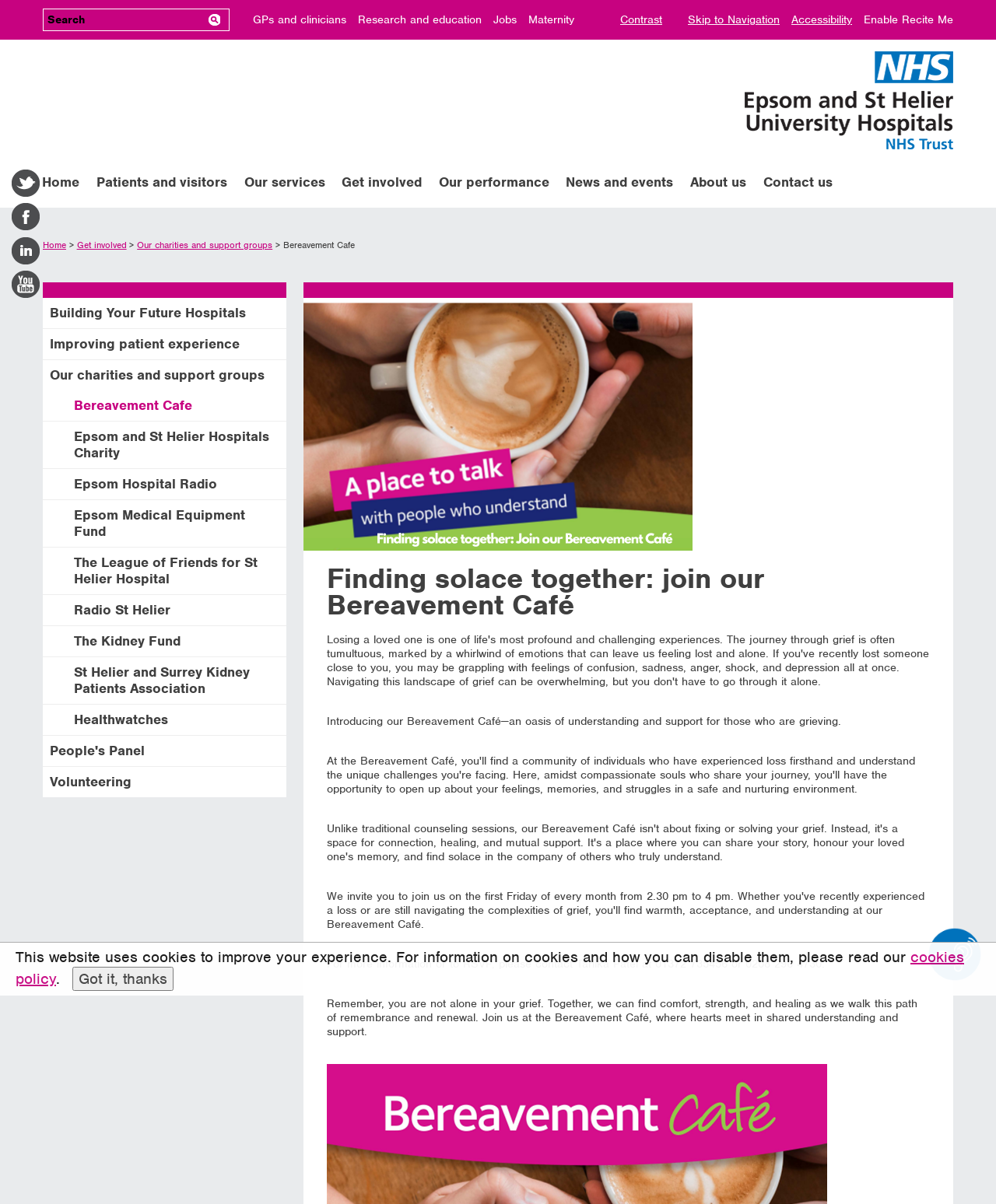Locate the bounding box coordinates of the item that should be clicked to fulfill the instruction: "Visit Twitter".

[0.012, 0.145, 0.04, 0.157]